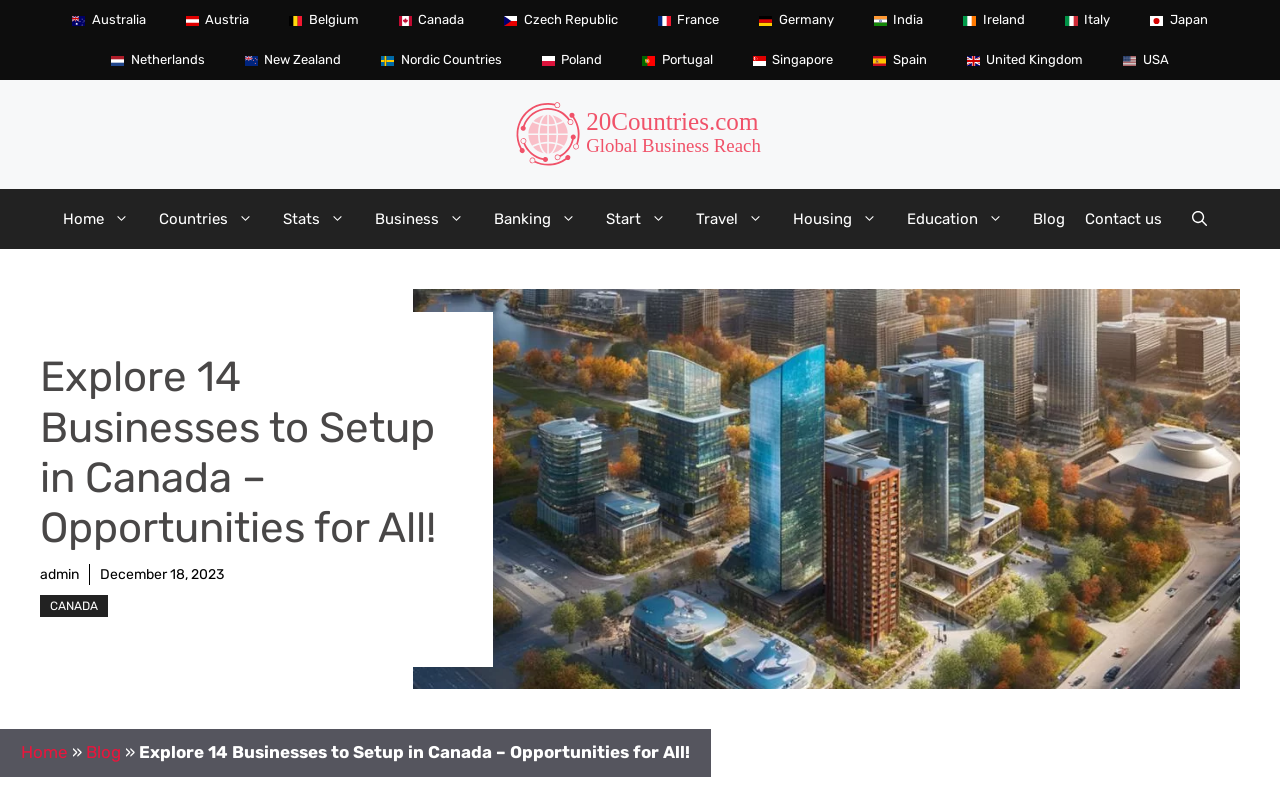Please examine the image and answer the question with a detailed explanation:
What is the purpose of the 'Open search' button?

The 'Open search' button is located in the top navigation bar, and its purpose is to allow users to search for specific information or content within the webpage. When clicked, it likely opens a search bar or redirects to a search page.